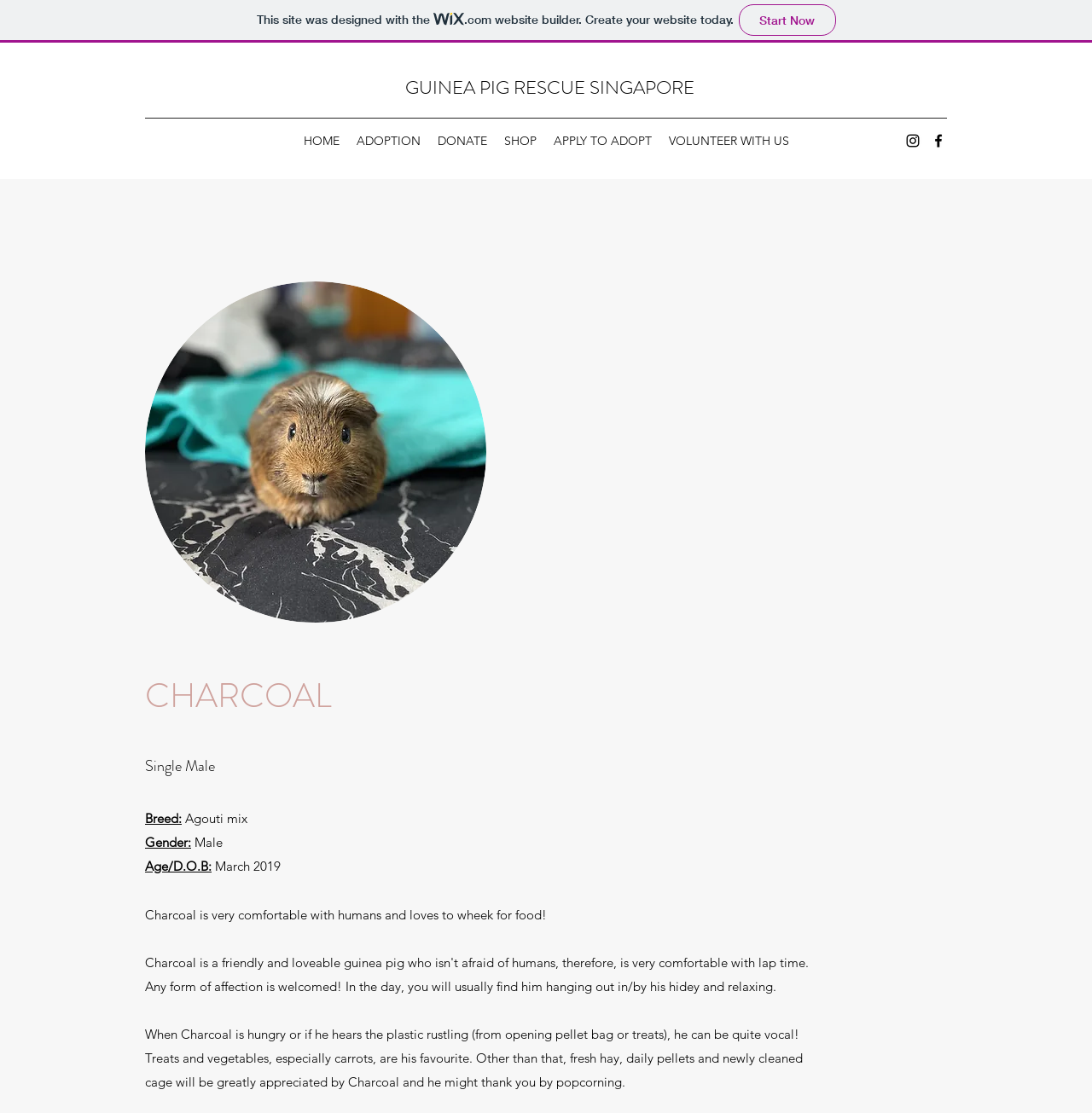Identify the bounding box coordinates of the specific part of the webpage to click to complete this instruction: "Open Instagram page".

[0.828, 0.119, 0.844, 0.134]